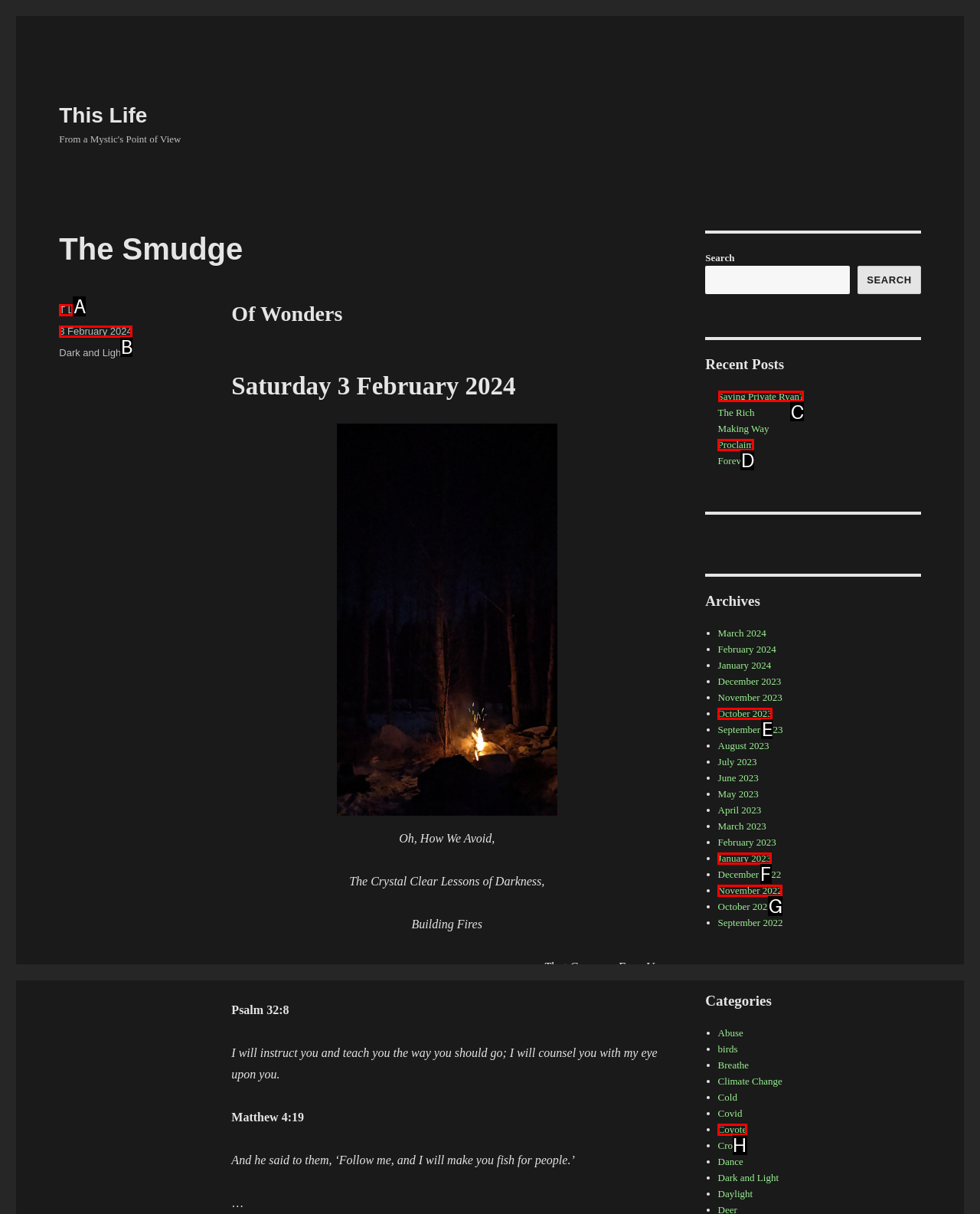Pick the HTML element that should be clicked to execute the task: View Tracy Morris Design Interiors
Respond with the letter corresponding to the correct choice.

None